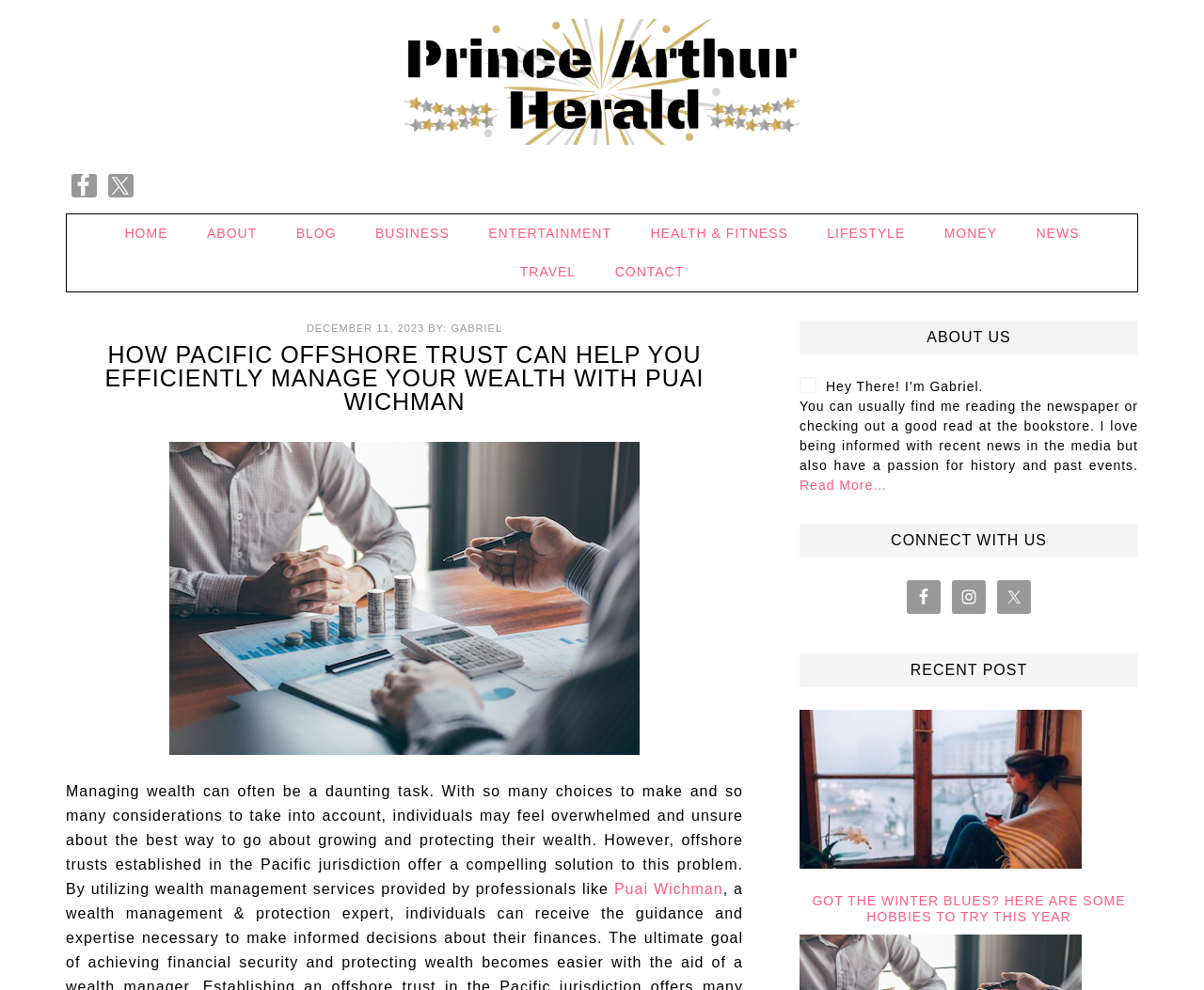Explain the webpage in detail.

This webpage appears to be a blog or news article page. At the top, there is a navigation menu with links to various sections such as "HOME", "ABOUT", "BLOG", "BUSINESS", and more. Below the navigation menu, there is a header section with a title "HOW PACIFIC OFFSHORE TRUST CAN HELP YOU EFFICIENTLY MANAGE YOUR WEALTH WITH PUAI WICHMAN". 

To the top left, there are social media links, including Facebook and Twitter, each accompanied by an icon. On the top right, there is a link to "PRINCE ARTHUR HERALD". 

The main content of the page is divided into several sections. The first section has a heading "ABOUT US" and features a brief introduction to the author, Gabriel, along with a link to "Read More…". 

Below this section, there is a "CONNECT WITH US" section with links to Facebook, Instagram, and Twitter, each accompanied by an icon. 

Further down, there is a "RECENT POST" section featuring an article titled "Got the Winter Blues? Here are Some Hobbies to Try This Year". The article has a heading and a brief summary, with a link to read the full article.